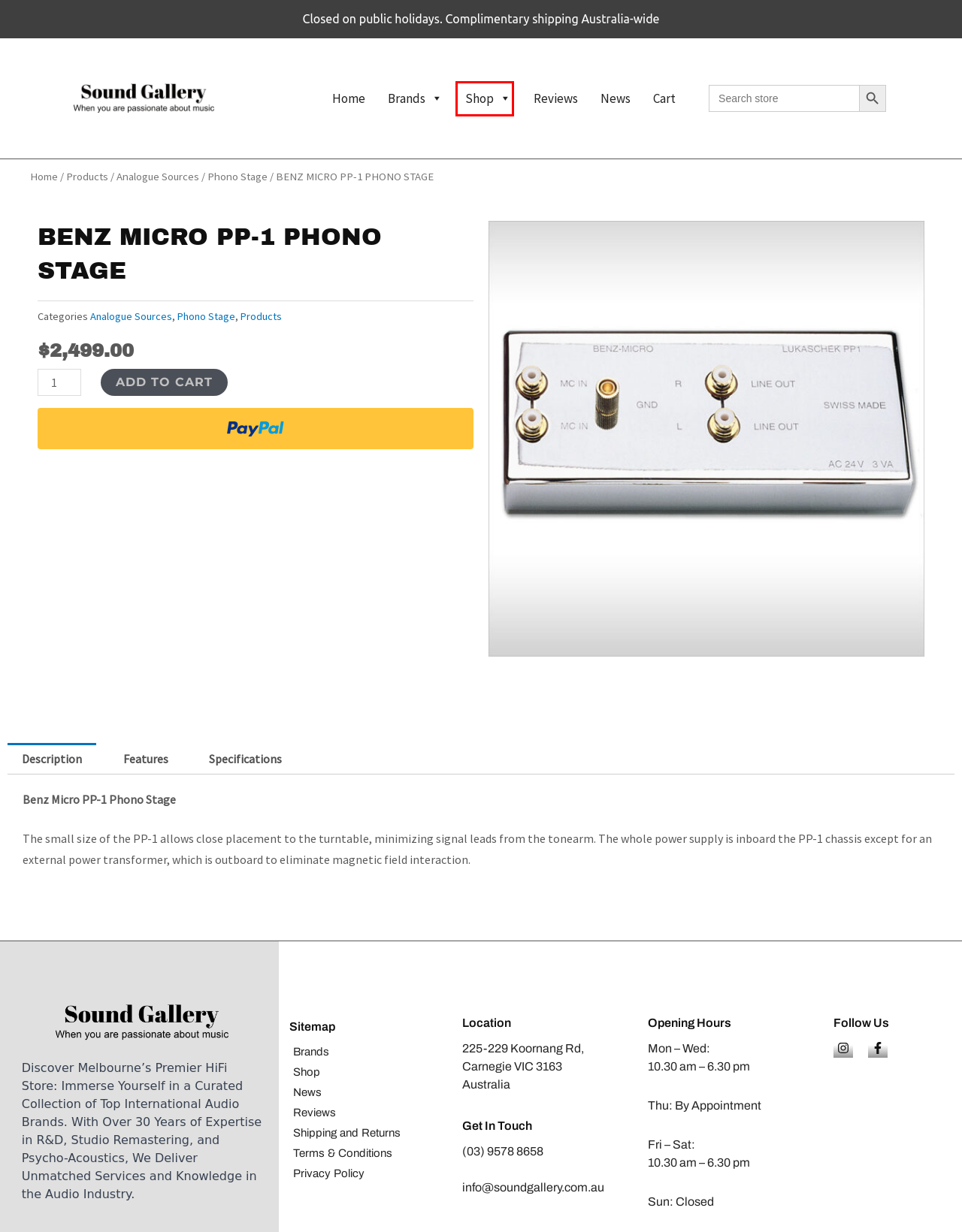Review the screenshot of a webpage that includes a red bounding box. Choose the webpage description that best matches the new webpage displayed after clicking the element within the bounding box. Here are the candidates:
A. Sound Gallery - When you are passionate about music
B. Privacy Policy - Sound Gallery
C. Category: Products - Sound Gallery
D. Cart - Sound Gallery
E. Shipping and Returns - Sound Gallery
F. Category: Analogue Sources - Sound Gallery
G. Reviews - Sound Gallery
H. Shop - Sound Gallery

H